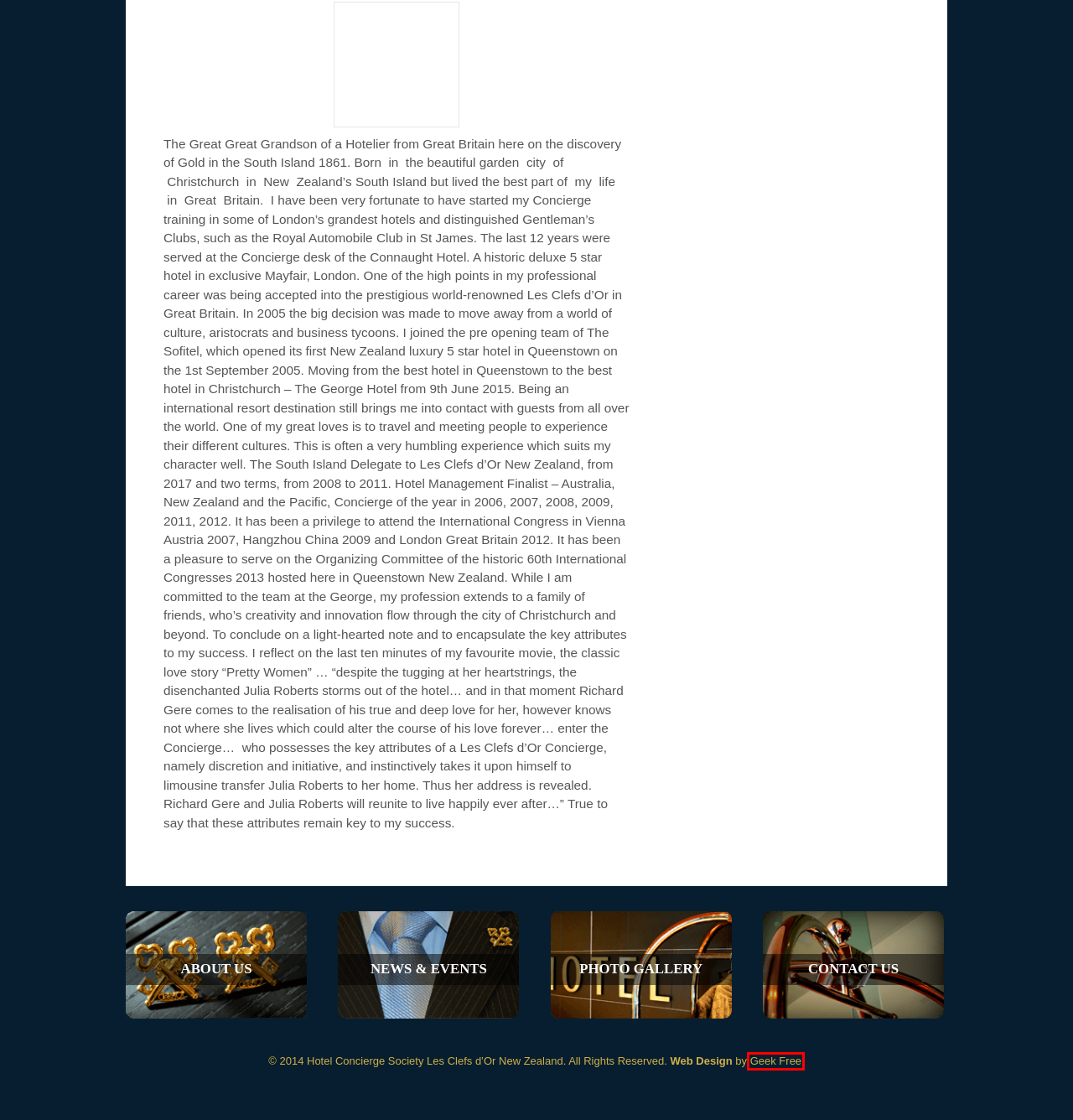Examine the screenshot of the webpage, which includes a red bounding box around an element. Choose the best matching webpage description for the page that will be displayed after clicking the element inside the red bounding box. Here are the candidates:
A. Our Members - Hotel Concierge Society Les Clefs d’Or New Zealand
B. - Hotel Concierge Society Les Clefs d’Or New Zealand
C. The Hotel Concierge Society Les Clefs d’Or New Zealand
D. North Island News - Hotel Concierge Society Les Clefs d’Or New Zealand
E. Small Business Web Design in Auckland - WordPress Experts
F. Lost Password ‹ Hotel Concierge Society Les Clefs d’Or New Zealand — WordPress
G. News - Hotel Concierge Society Les Clefs d’Or New Zealand
H. Contact Us - Hotel Concierge Society Les Clefs d’Or New Zealand

E